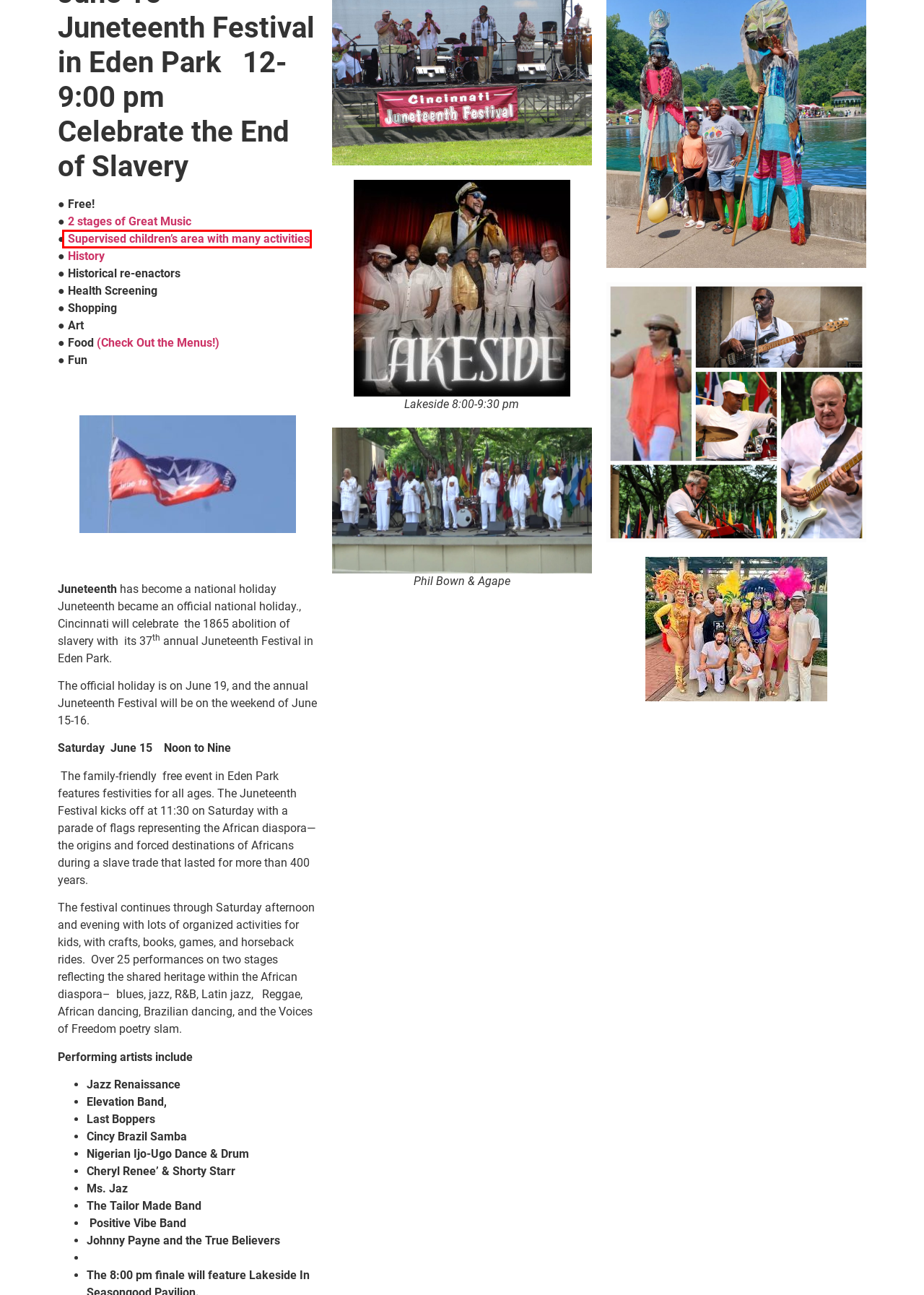Given a webpage screenshot with a UI element marked by a red bounding box, choose the description that best corresponds to the new webpage that will appear after clicking the element. The candidates are:
A. Vendors – Juneteenth Cincinnati
B. Festival Food – Juneteenth Cincinnati
C. Volunteer – Juneteenth Cincinnati
D. Videos & Photos – Juneteenth Cincinnati
E. Kids – Juneteenth Cincinnati
F. Voices of Freedom 2023 – Juneteenth Cincinnati
G. Voices of Freedom–2022 – Juneteenth Cincinnati
H. History – Juneteenth Cincinnati

E